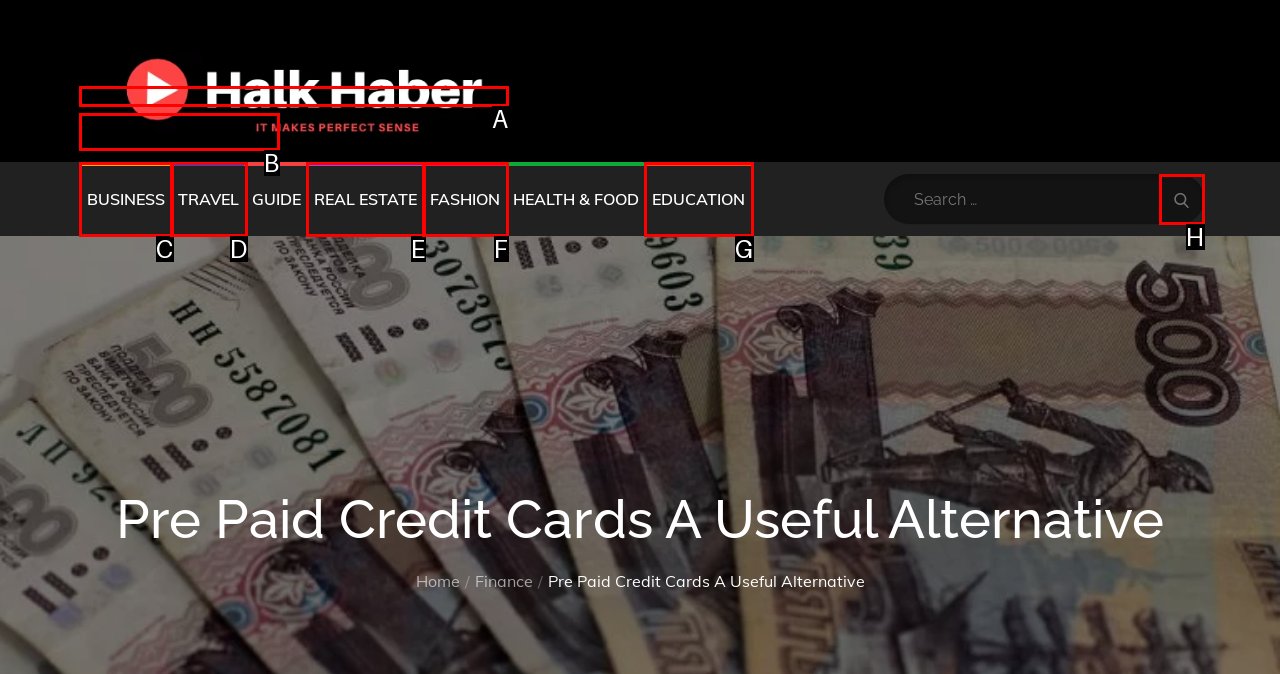Select the HTML element that needs to be clicked to perform the task: go to Halk Haber. Reply with the letter of the chosen option.

A